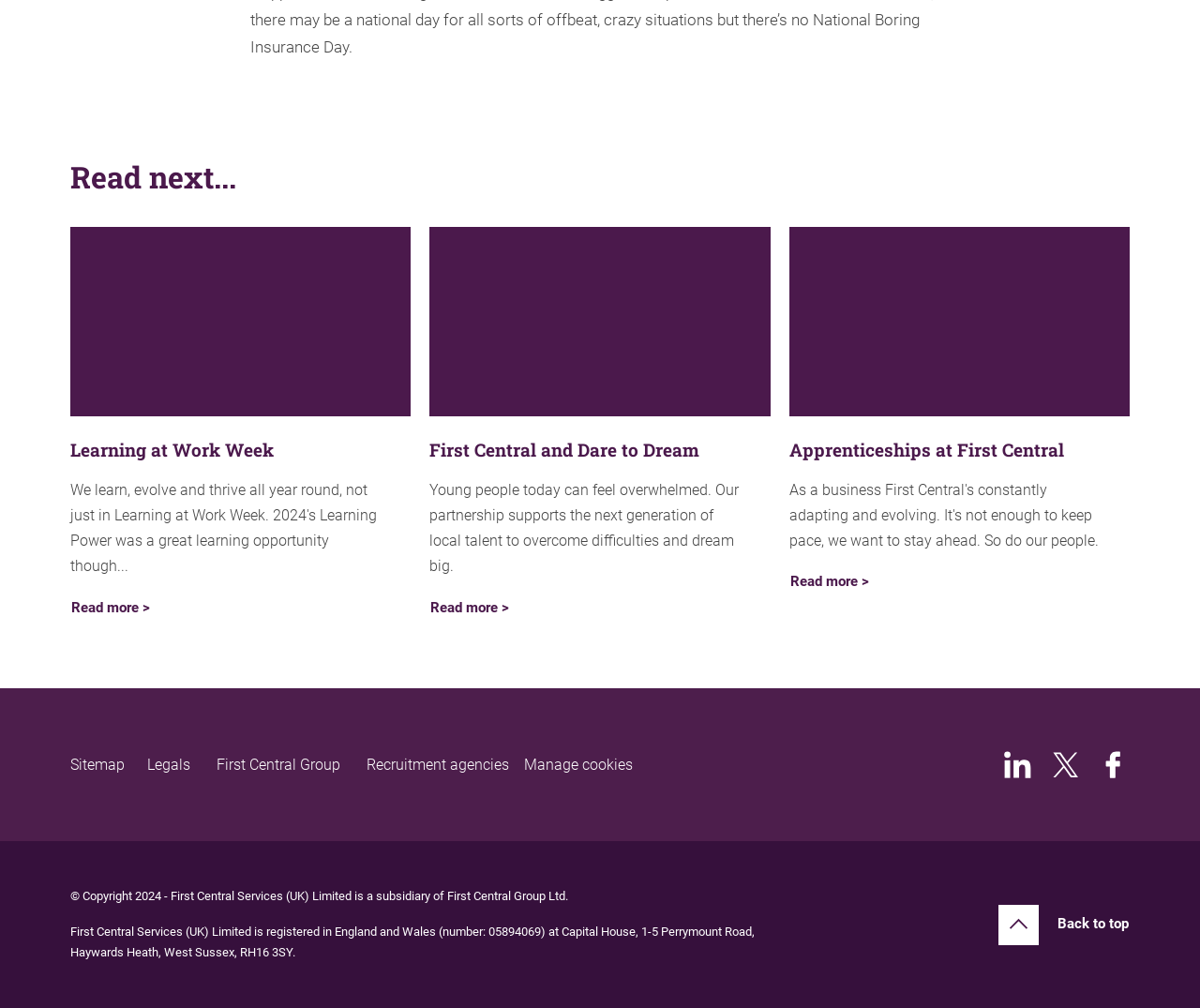Answer the question with a single word or phrase: 
What is the organization behind the website?

First Central Group